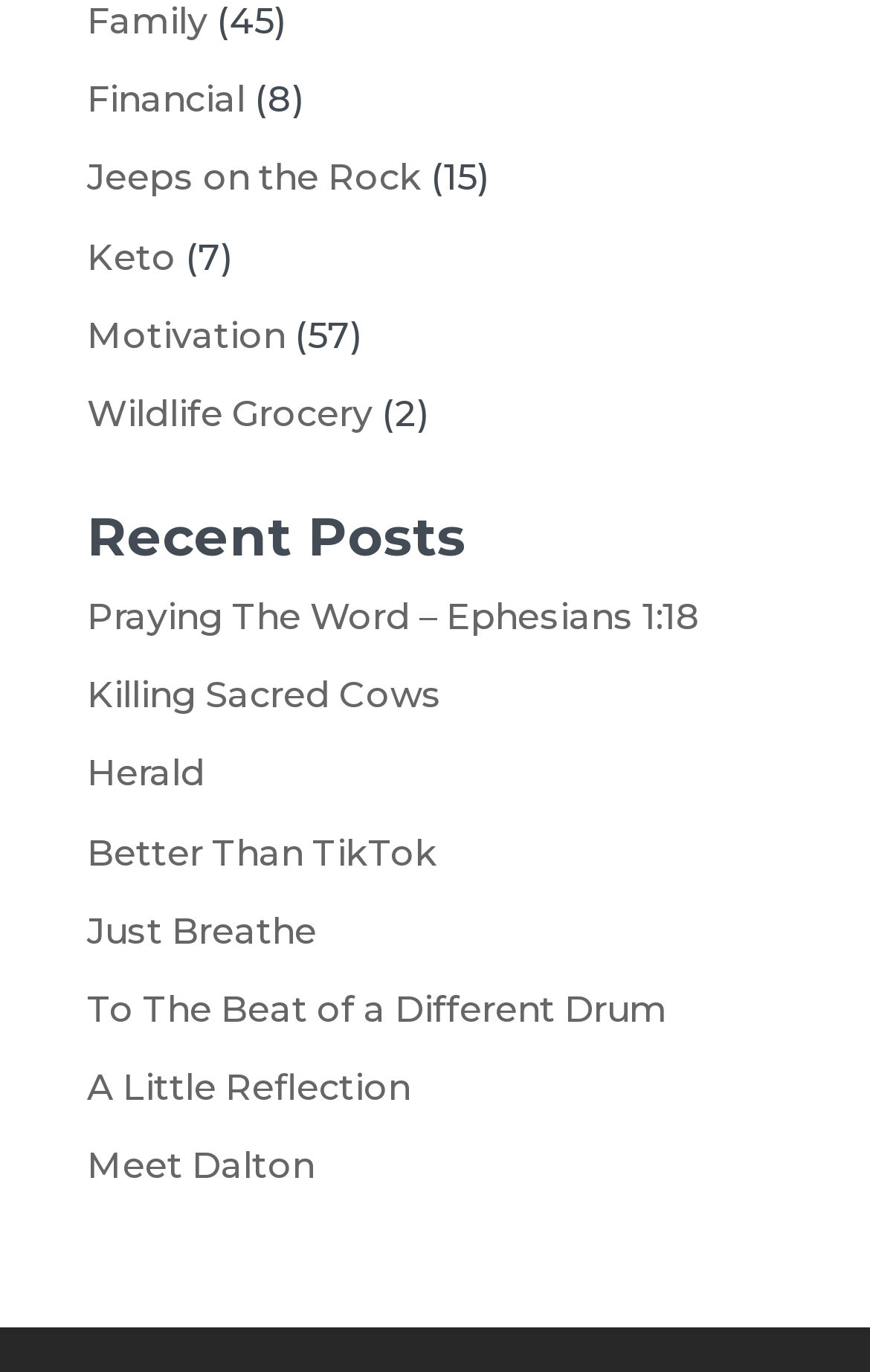Determine the bounding box of the UI element mentioned here: "Motivation". The coordinates must be in the format [left, top, right, bottom] with values ranging from 0 to 1.

[0.1, 0.229, 0.328, 0.26]